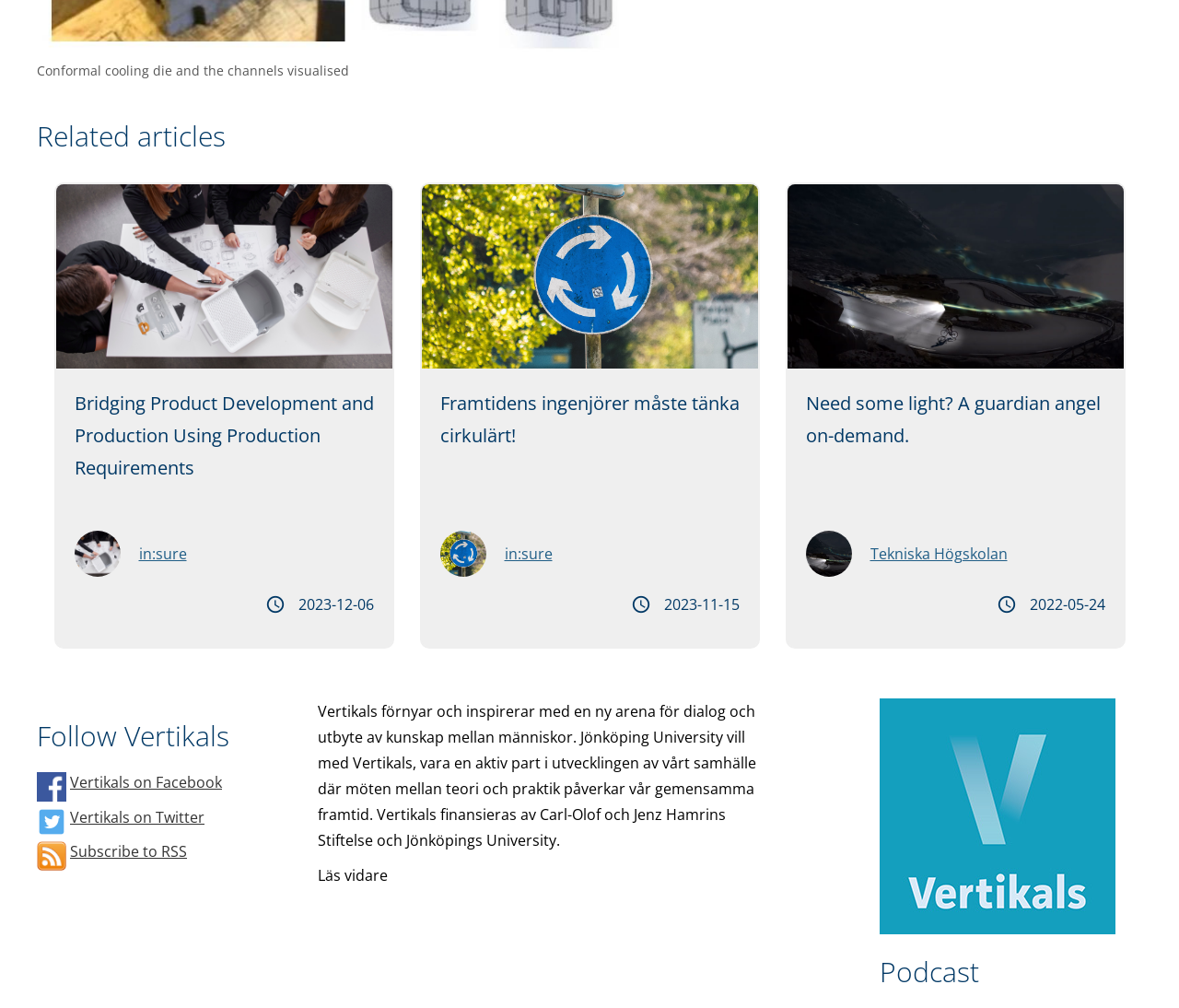What is the main topic of the webpage?
Answer the question with a detailed explanation, including all necessary information.

The webpage appears to be about Vertikals, a platform for dialogue and knowledge exchange between people, as indicated by the static text 'Vertikals förnyar och inspirerar med en ny arena för dialog och utbyte av kunskap mellan människor.'